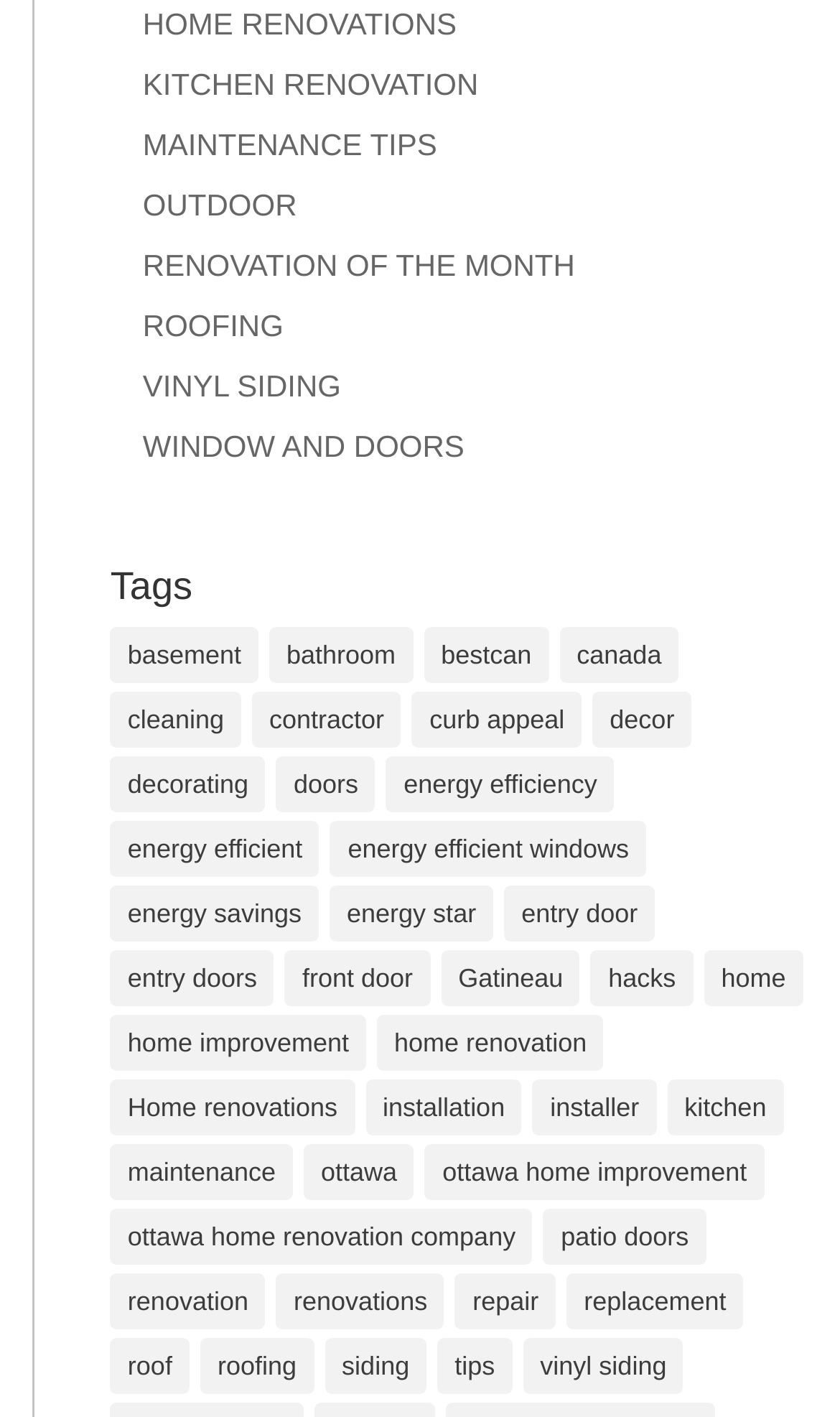Please analyze the image and provide a thorough answer to the question:
How many items are related to 'bestcan'?

I found a link on the webpage with the text 'bestcan (38 items)' which indicates that there are 38 items related to 'bestcan'.